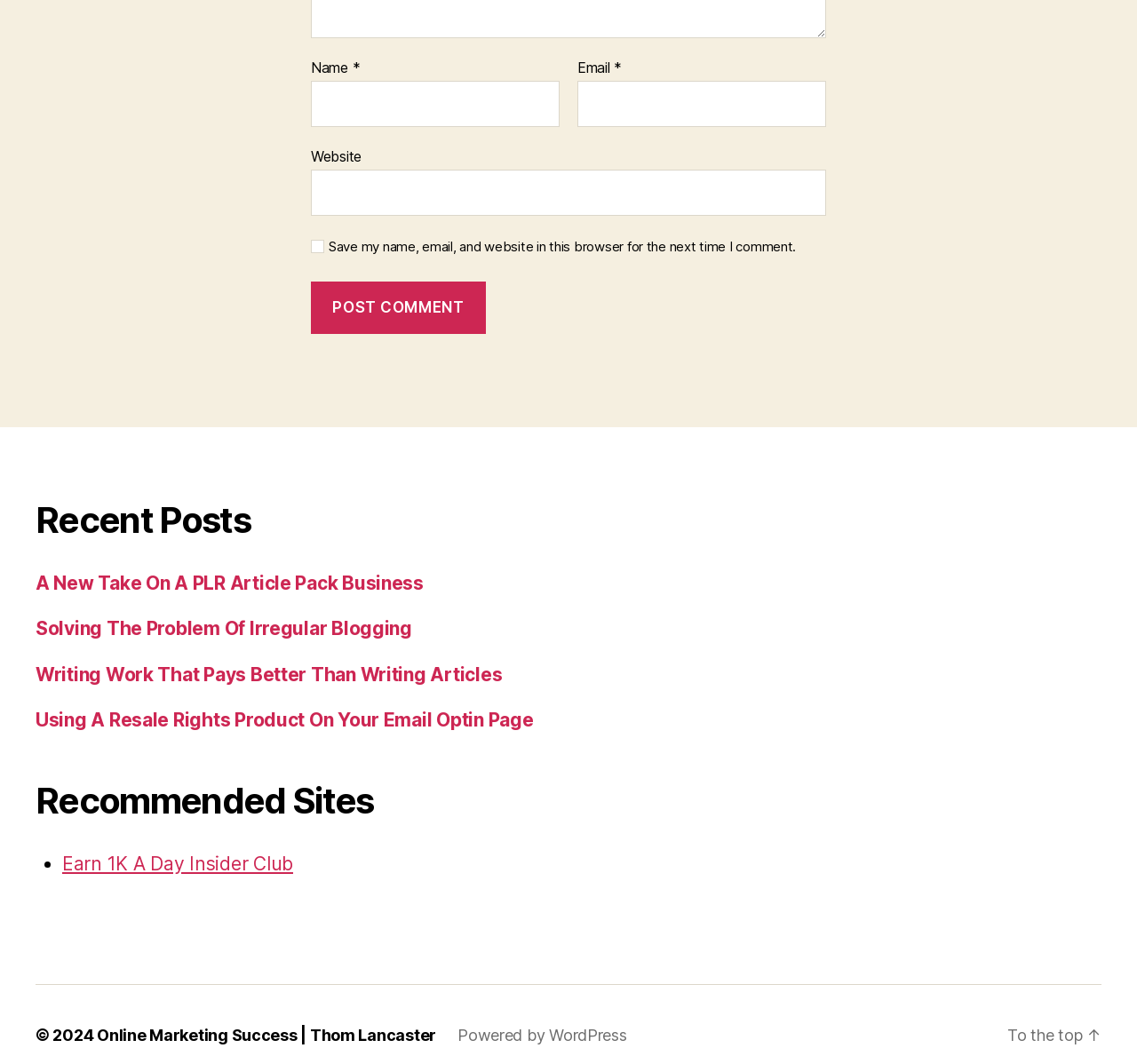Please answer the following query using a single word or phrase: 
How many links are there under 'Recent Posts'?

4